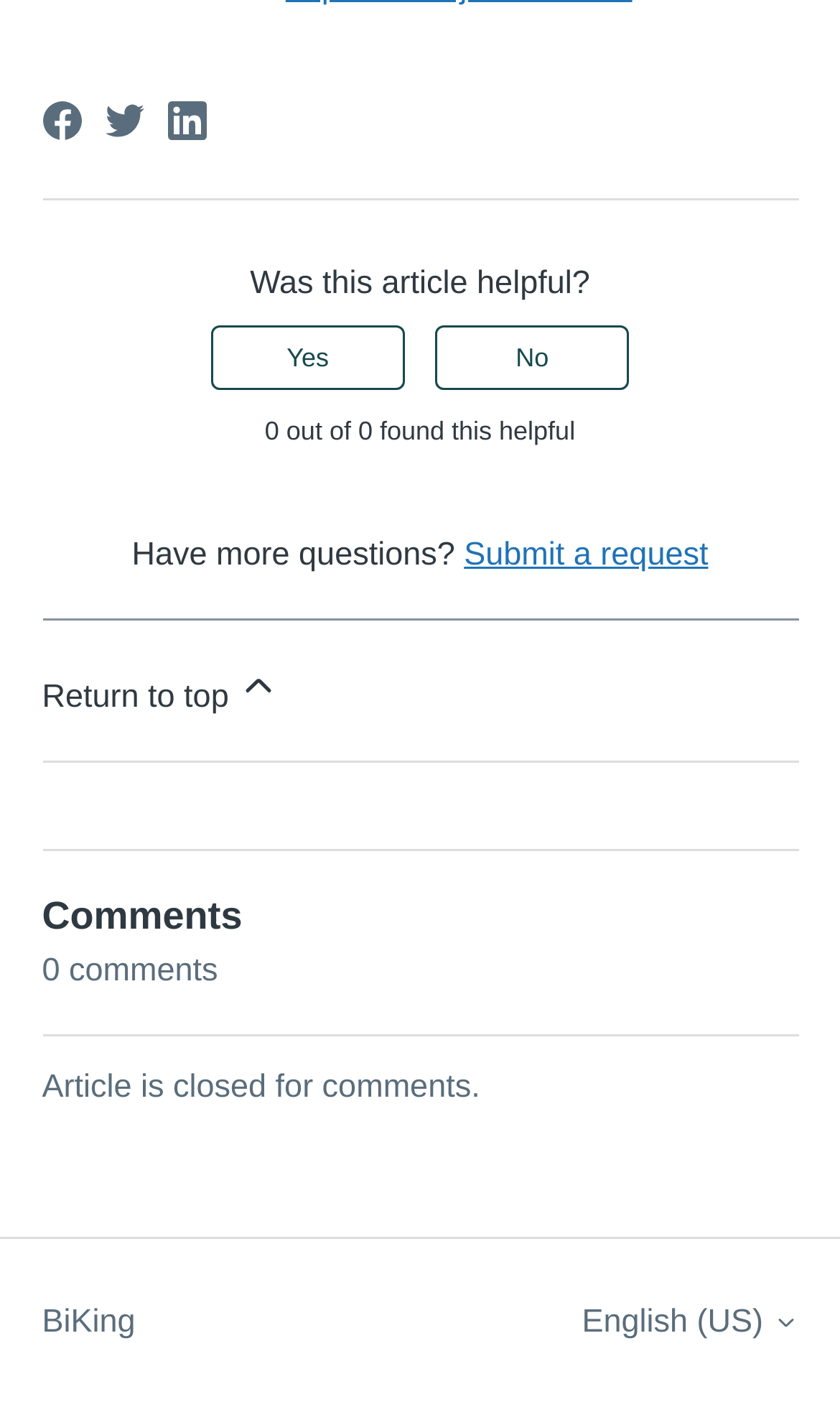Please locate the bounding box coordinates of the element that needs to be clicked to achieve the following instruction: "Return to top". The coordinates should be four float numbers between 0 and 1, i.e., [left, top, right, bottom].

[0.05, 0.442, 0.95, 0.541]